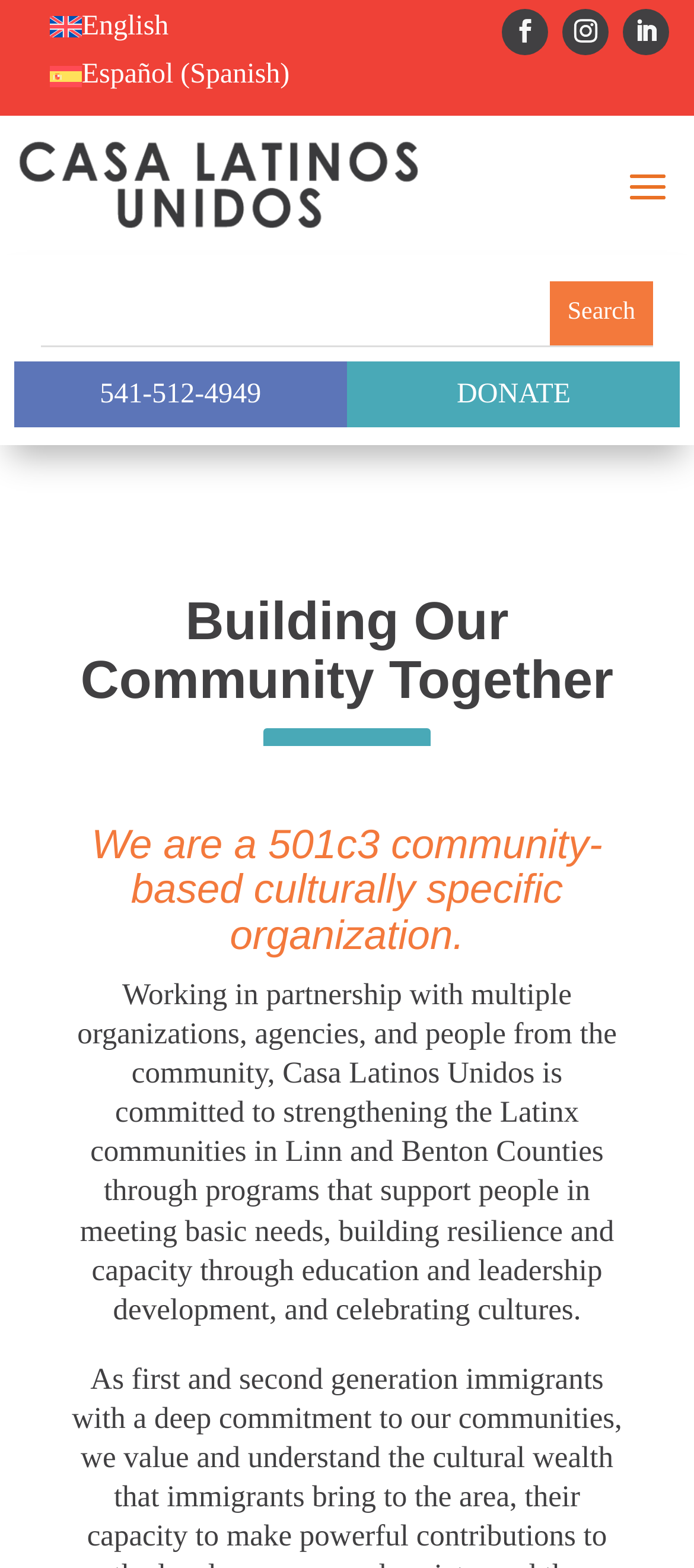Please specify the bounding box coordinates of the region to click in order to perform the following instruction: "View Facebook page".

[0.723, 0.006, 0.79, 0.036]